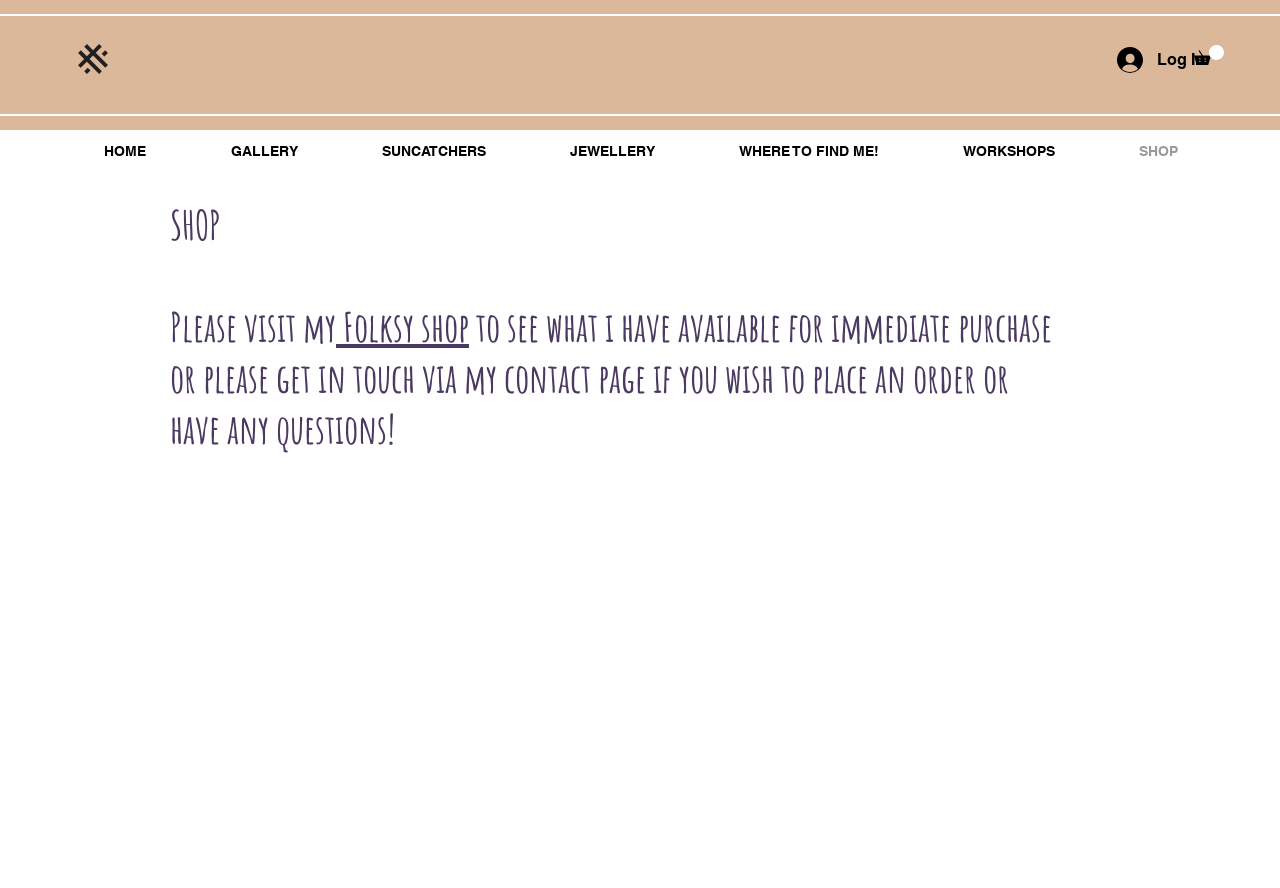Locate the bounding box coordinates of the UI element described by: "Log In". Provide the coordinates as four float numbers between 0 and 1, formatted as [left, top, right, bottom].

[0.862, 0.046, 0.926, 0.089]